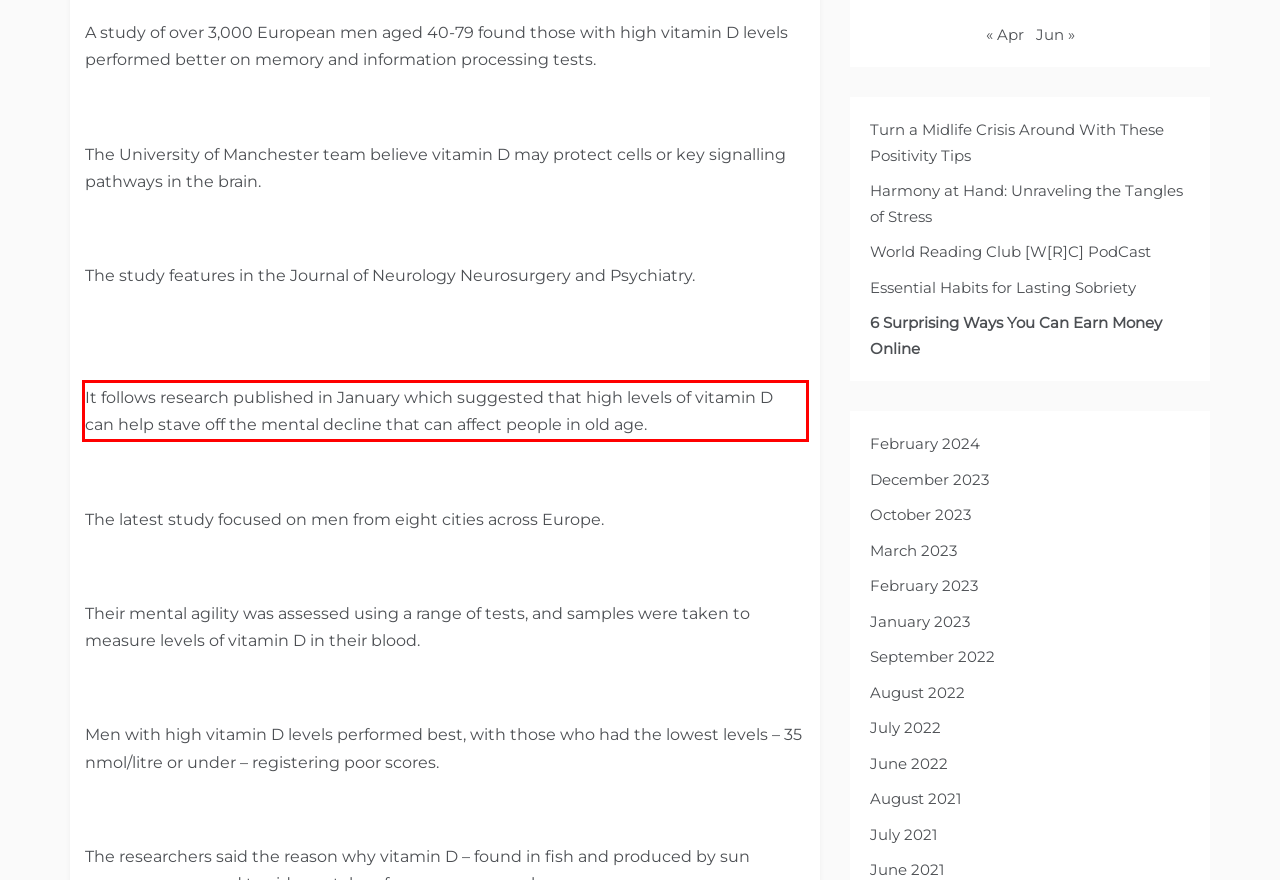You are provided with a screenshot of a webpage containing a red bounding box. Please extract the text enclosed by this red bounding box.

It follows research published in January which suggested that high levels of vitamin D can help stave off the mental decline that can affect people in old age.